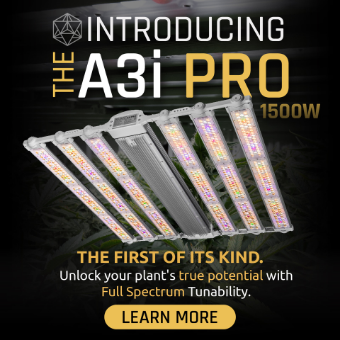Refer to the image and provide an in-depth answer to the question: 
What is the purpose of the 'LEARN MORE' button?

The 'LEARN MORE' button is a clear call-to-action that encourages viewers to click on it to find additional information about the A3i Pro 1500W grow light, making it an engaging and informative advertisement.